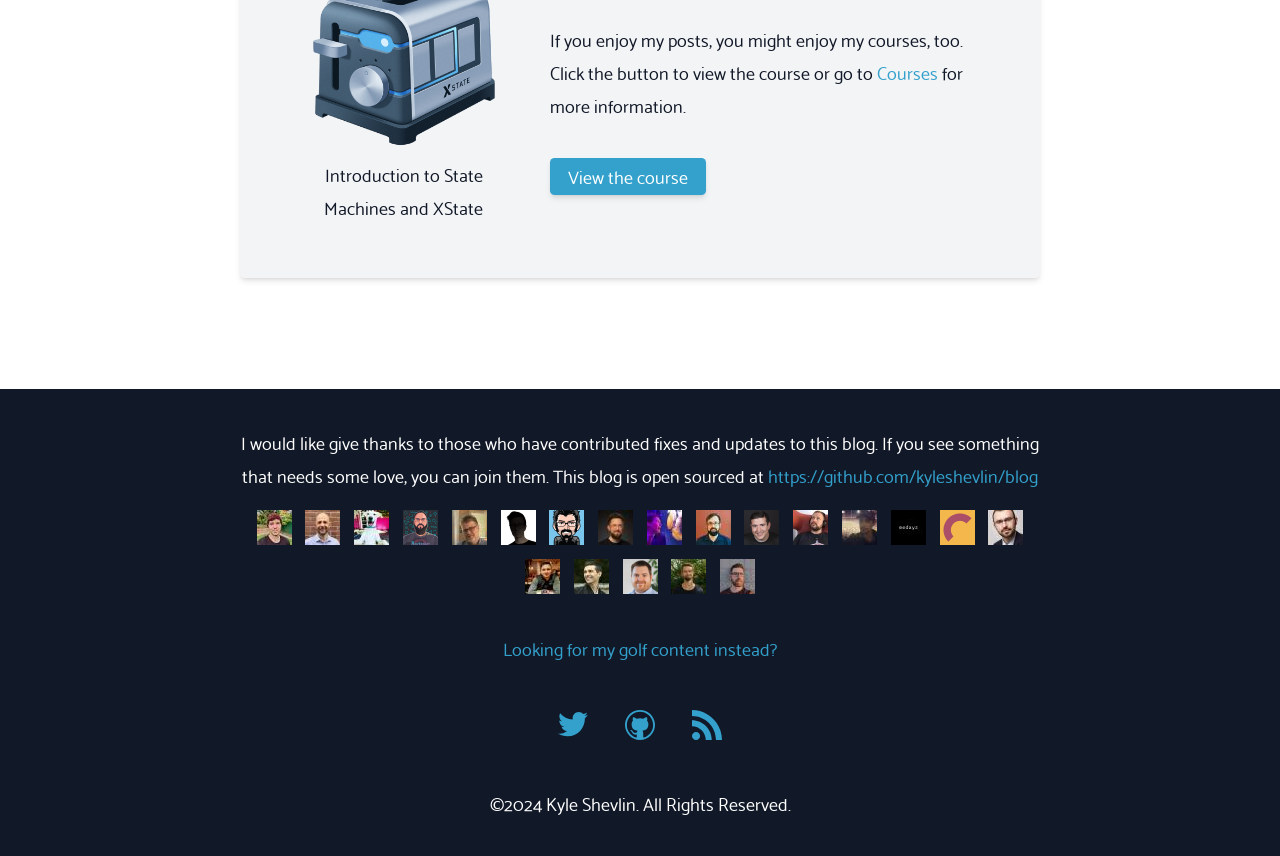Please find the bounding box coordinates of the element that needs to be clicked to perform the following instruction: "Click on the 'SCIENCE' link". The bounding box coordinates should be four float numbers between 0 and 1, represented as [left, top, right, bottom].

None